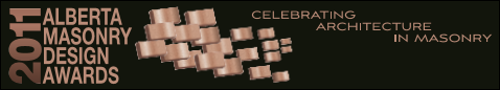Provide a thorough and detailed caption for the image.

The image represents the promotional banner for the "2011 Alberta Masonry Design Awards," showcasing an elegant and modern design. The text prominently features the year "2011" alongside the award name in bold, capitalized letters, emphasizing the significance of the event in recognizing excellence in masonry. The creative graphic elements, resembling stylized masonry bricks, suggest a theme of craftsmanship and architectural innovation. The backdrop is a rich, dark color, enhancing the overall sophistication of the design. The phrase "Celebrating Architecture in Masonry" underscores the awards' focus on the artistry and enduring quality of masonry work, making it a tribute to skilled artisans and their contributions to the field.